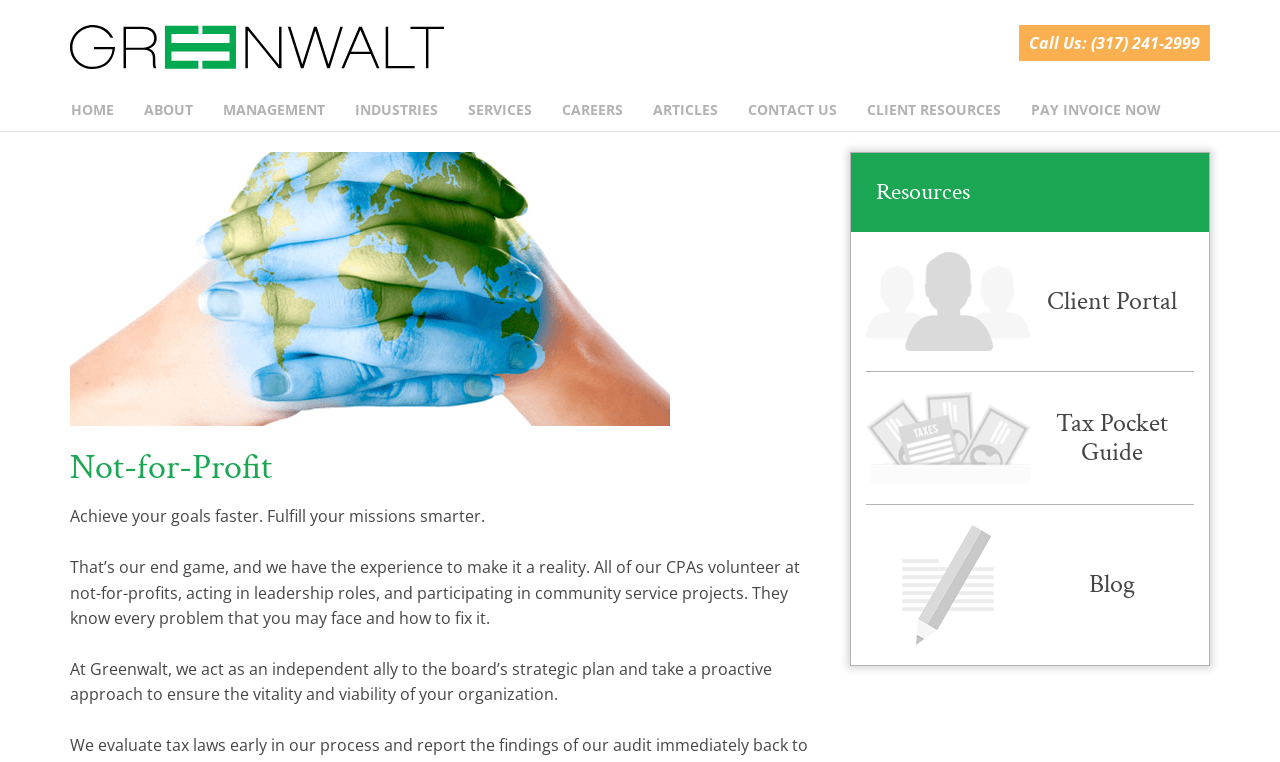With reference to the screenshot, provide a detailed response to the question below:
What type of resources are provided?

I found the types of resources provided by looking at the section titled 'Resources' on the webpage, which lists 'Image Client Portal', 'Image Tax Pocket Guide', and 'Image Blog' as available resources.